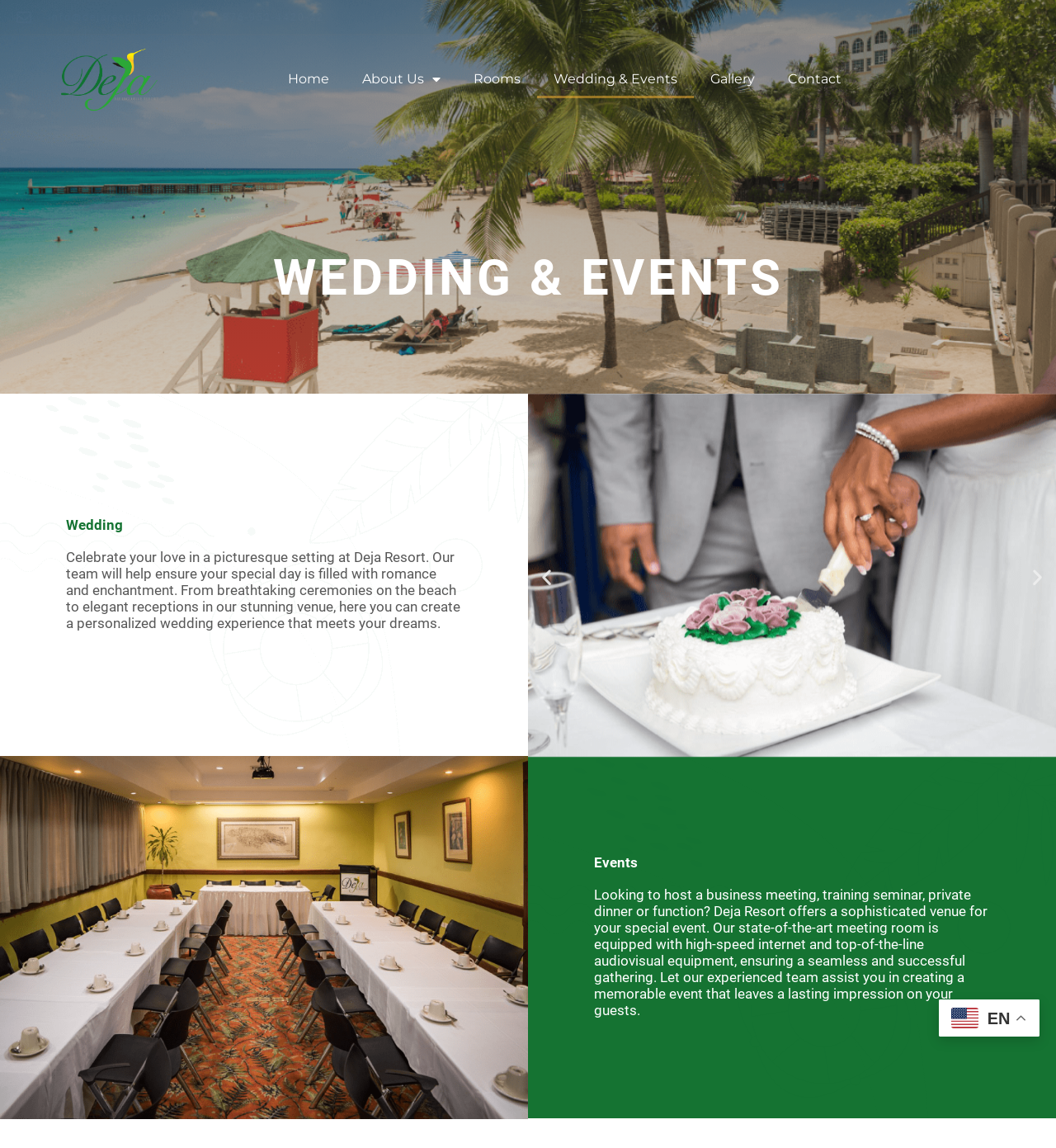Explain in detail what you observe on this webpage.

The webpage is about Deja Resort's wedding and events services. At the top, there is a section with the resort's contact information, including an email address and phone number. 

Below the contact information, there is a navigation menu with links to different pages, including Home, About Us, Rooms, Wedding & Events, Gallery, and Contact. The Wedding & Events link is highlighted, indicating that it is the current page.

The main content of the page is divided into two sections: Wedding and Events. The Wedding section has a heading and a paragraph describing the resort's wedding services, emphasizing the picturesque setting and personalized experience. 

Below the wedding section, there is a carousel with multiple slides, each featuring an image of an event. The carousel has navigation buttons to move to the previous or next slide. 

The Events section has a heading and a paragraph describing the resort's event hosting services, highlighting the sophisticated venue and state-of-the-art equipment. 

At the bottom of the page, there is a button to book now and a language selection option with an English flag icon.